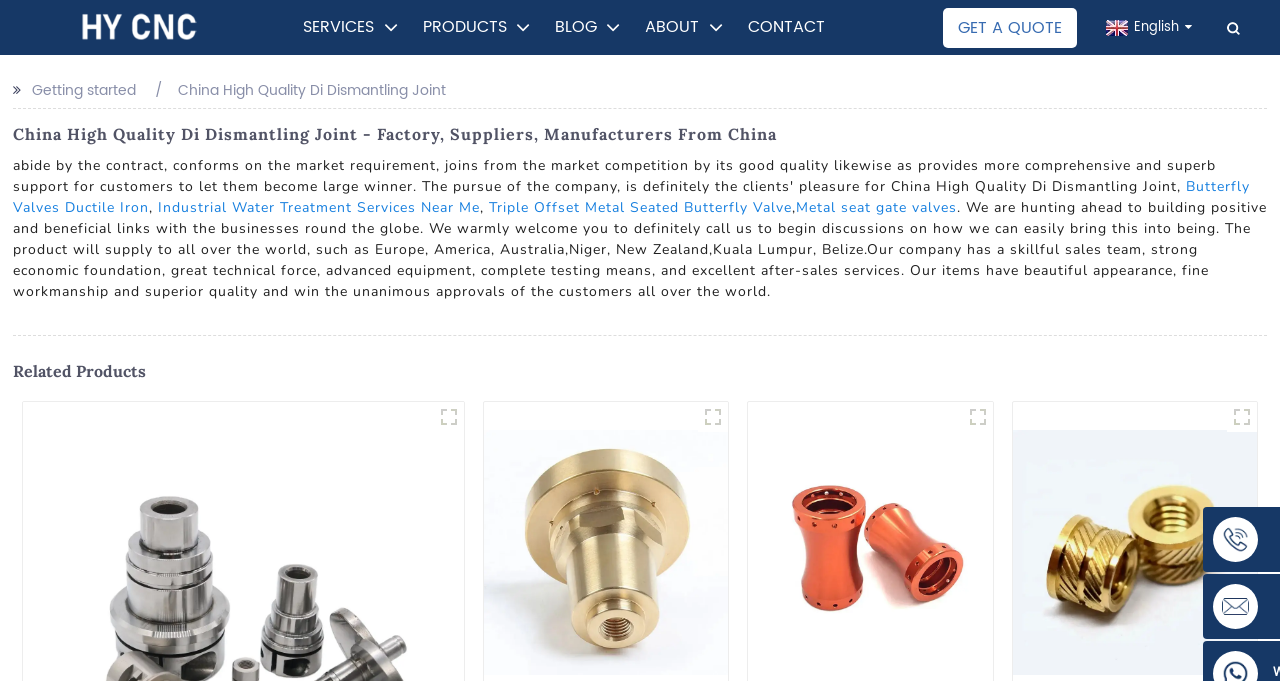Please determine the bounding box coordinates of the element's region to click for the following instruction: "Click the 'SUPPORT' link".

None